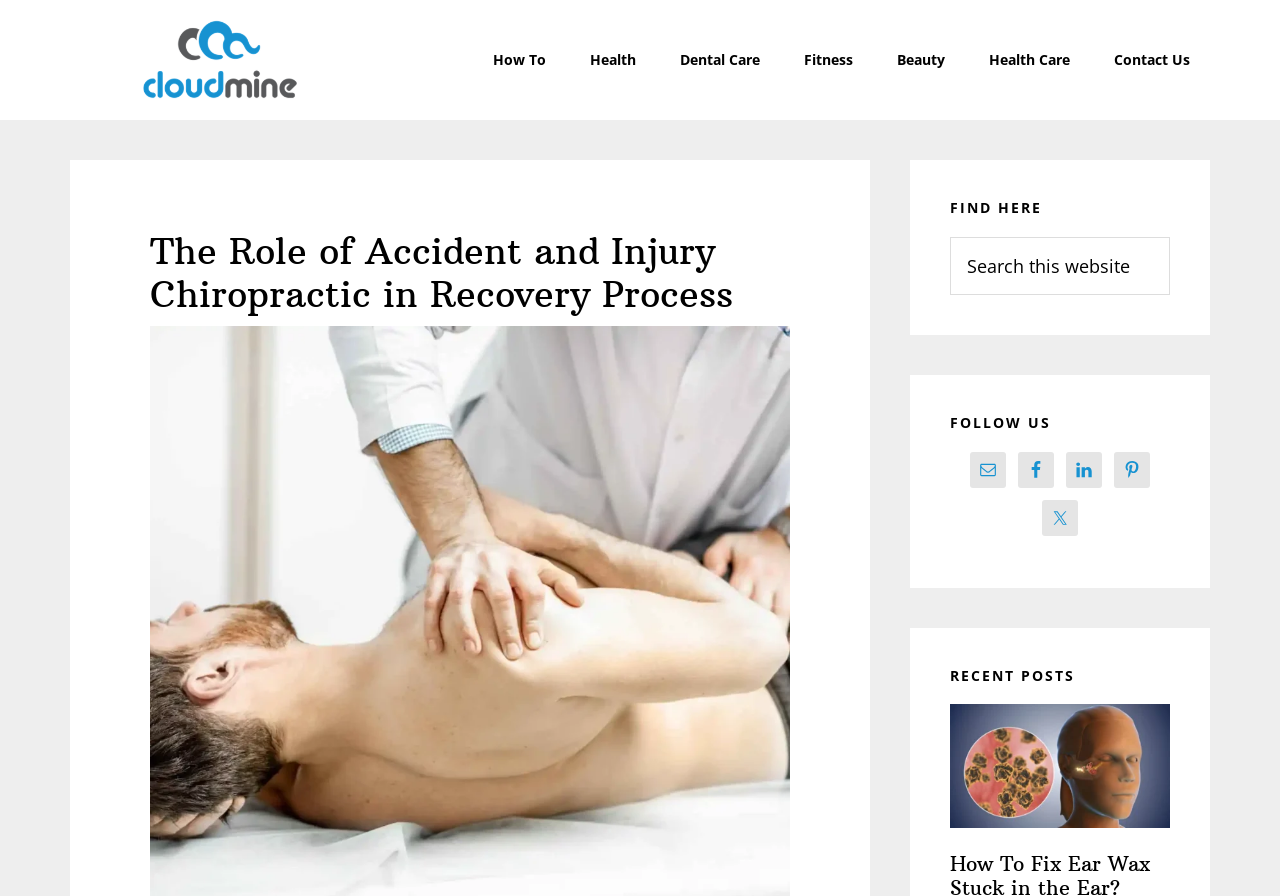Describe the entire webpage, focusing on both content and design.

The webpage is about the role of accident and injury chiropractic in the recovery process. At the top, there are several links, including "Skip to main content" and "Skip to primary sidebar", followed by the website's logo "CloudMineInc" and a navigation menu with links to various categories such as "How To", "Health", "Dental Care", "Fitness", "Beauty", and "Health Care". 

Below the navigation menu, there is a large heading that reads "The Role of Accident and Injury Chiropractic in Recovery Process". To the right of this heading, there is a sidebar with several sections. The first section is labeled "Primary Sidebar". 

Below the primary sidebar, there is a search bar with a label "Search this website" and a search button with the text "SEARCH". 

Further down, there are social media links to "Email", "Facebook", "LinkedIn", "Pinterest", and "Twitter", each accompanied by an icon. 

Finally, there is a section labeled "RECENT POSTS" at the bottom of the sidebar.